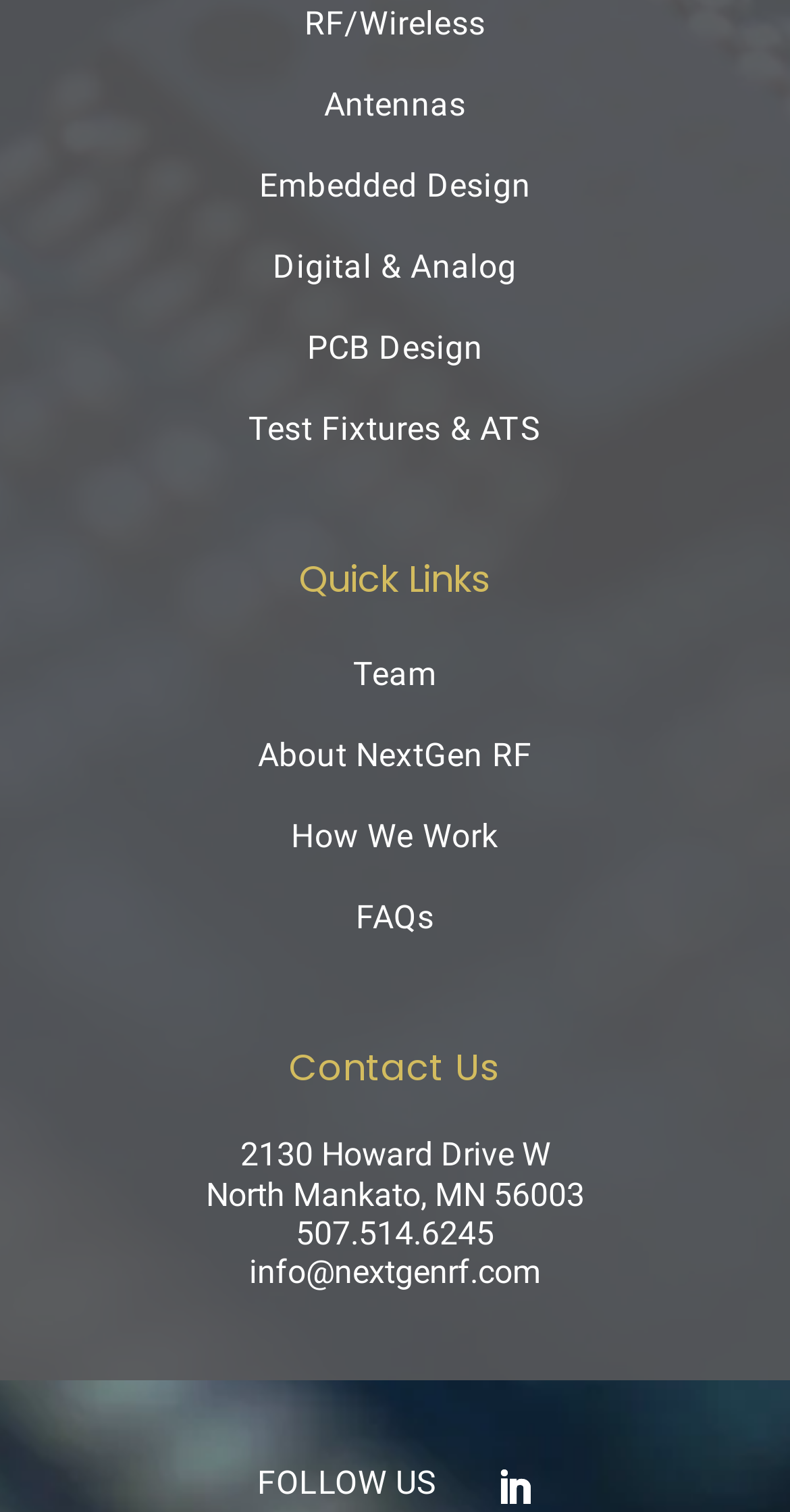What type of services does NextGen RF provide?
Carefully analyze the image and provide a detailed answer to the question.

Based on the links provided on the webpage, NextGen RF seems to offer various services including RF/Wireless, Antennas, Embedded Design, Digital & Analog, PCB Design, and Test Fixtures & ATS.